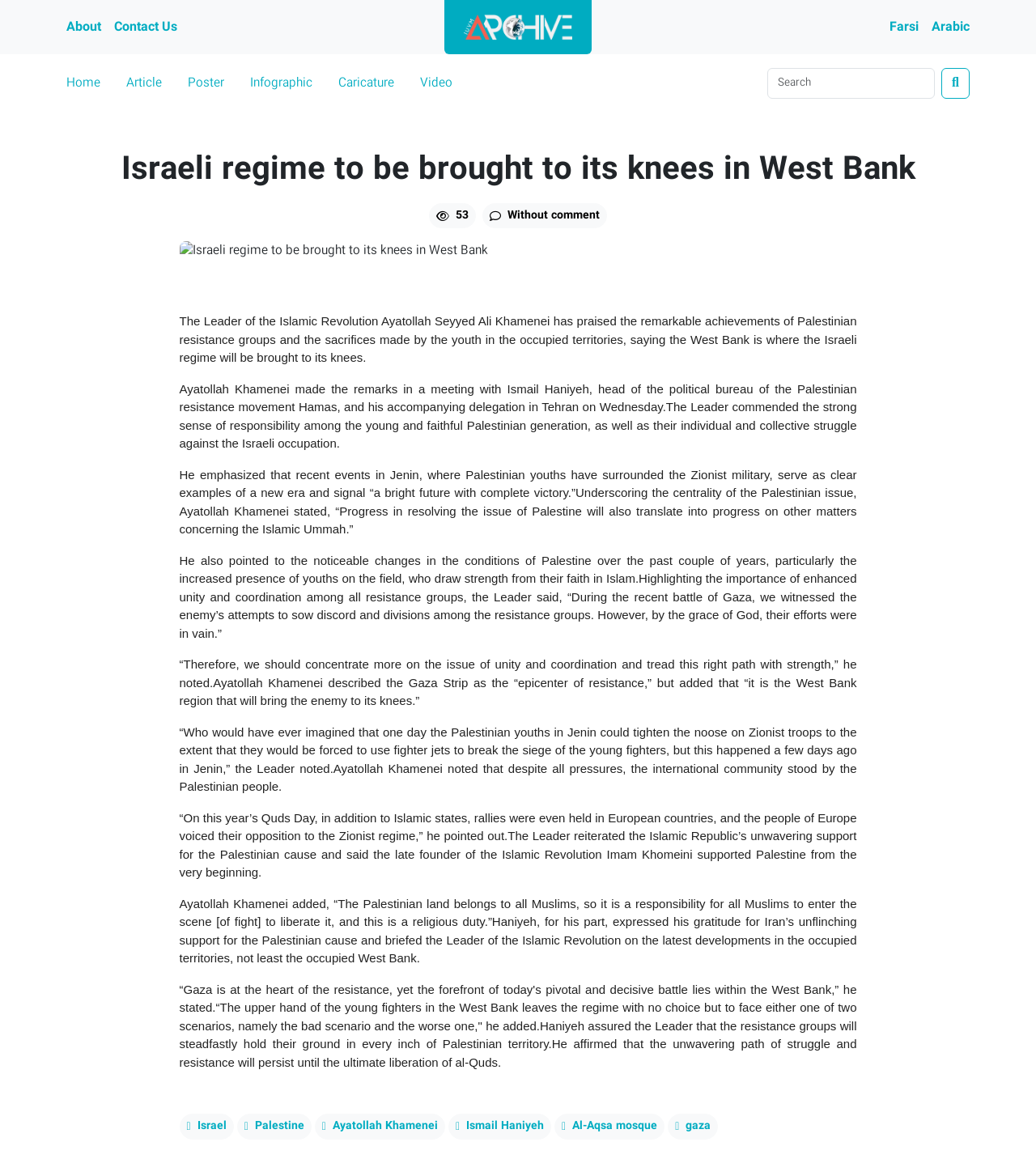Provide a thorough description of this webpage.

This webpage appears to be a news article or blog post about a meeting between Ayatollah Seyyed Ali Khamenei, the Leader of the Islamic Revolution, and Ismail Haniyeh, the head of the political bureau of the Palestinian resistance movement Hamas. 

At the top of the page, there is a navigation menu with links to "About", "Contact Us", and language options. Below this, there is a large heading that reads "Israeli regime to be brought to its knees in West Bank". 

To the left of the heading, there is a smaller menu with links to different sections of the website, including "Home", "Article", "Poster", "Infographic", "Caricature", and "Video". 

On the right side of the page, there is a search bar with a magnifying glass icon. 

Below the heading, there is an image related to the article, and a series of paragraphs that describe the meeting between Ayatollah Khamenei and Ismail Haniyeh. The text discusses the Leader's praise for the Palestinian resistance groups and their sacrifices, as well as his statements about the importance of unity and coordination among resistance groups. 

The article also includes quotes from Ayatollah Khamenei and Ismail Haniyeh, and mentions the late founder of the Islamic Revolution Imam Khomeini's support for Palestine. 

At the bottom of the page, there are links to related topics, including Israel, Palestine, Ayatollah Khamenei, Ismail Haniyeh, Al-Aqsa mosque, and Gaza.